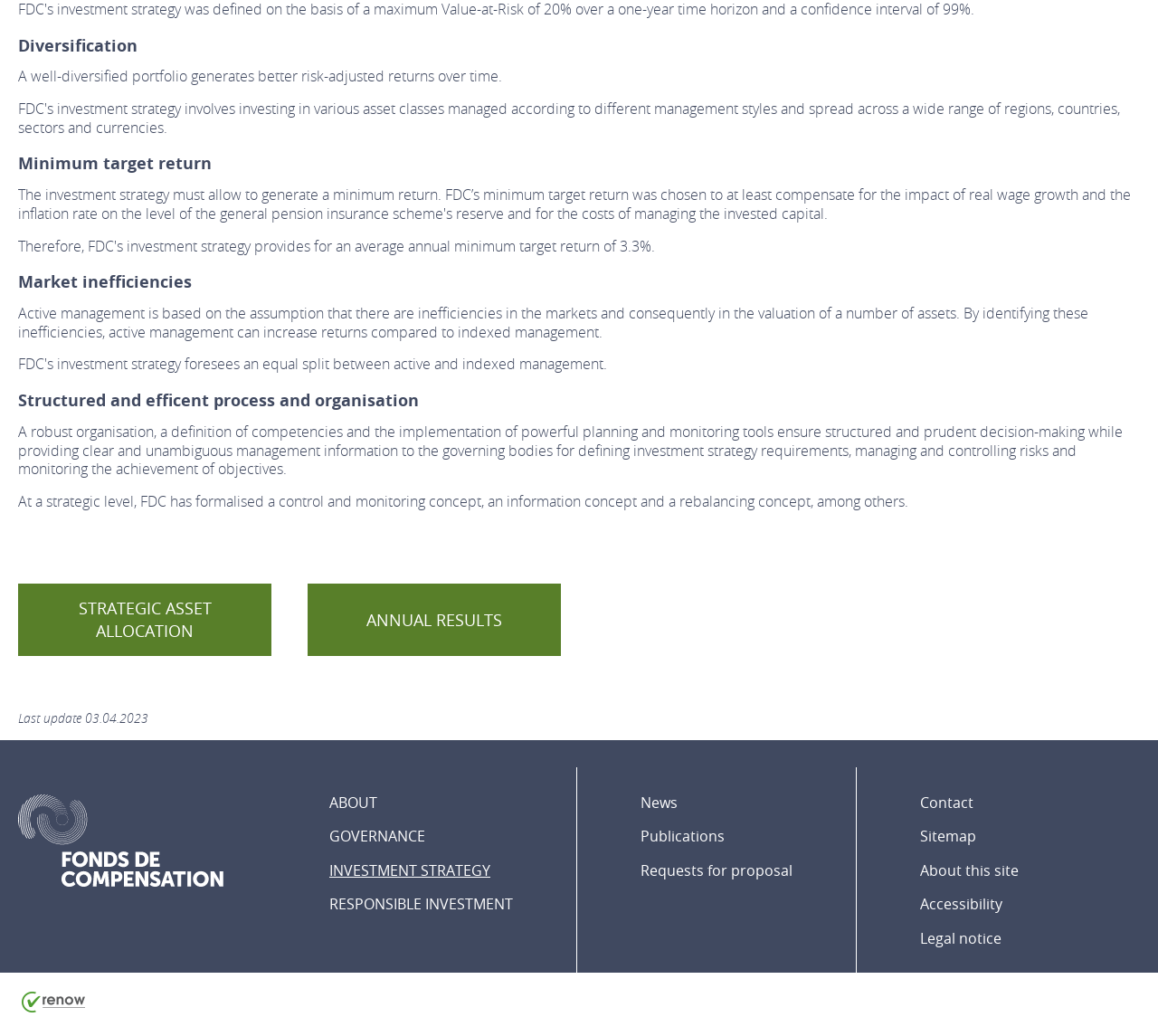Determine the bounding box coordinates of the target area to click to execute the following instruction: "View News."

[0.545, 0.759, 0.692, 0.791]